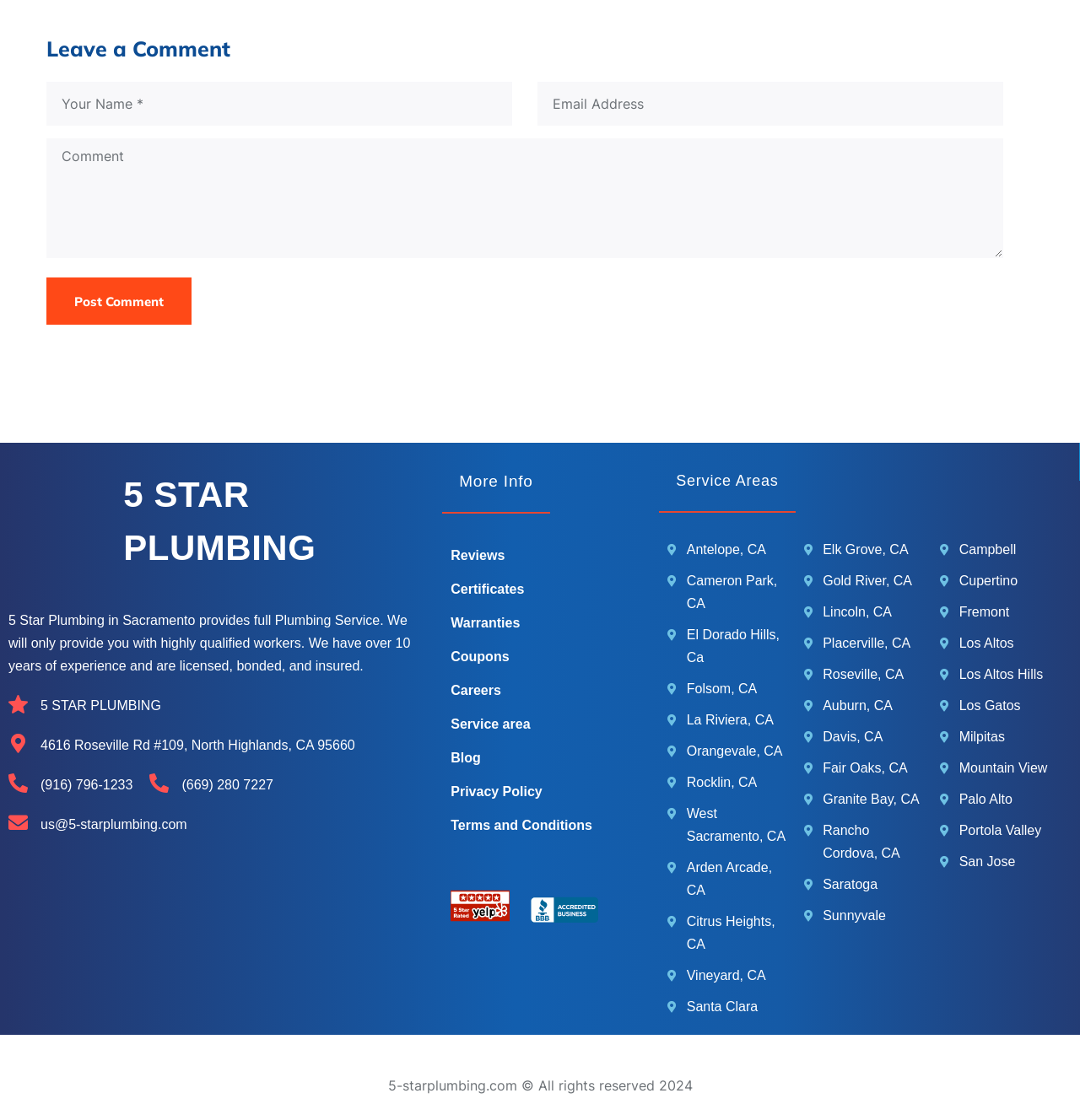Determine the bounding box coordinates of the region I should click to achieve the following instruction: "Enter your name". Ensure the bounding box coordinates are four float numbers between 0 and 1, i.e., [left, top, right, bottom].

[0.043, 0.073, 0.474, 0.112]